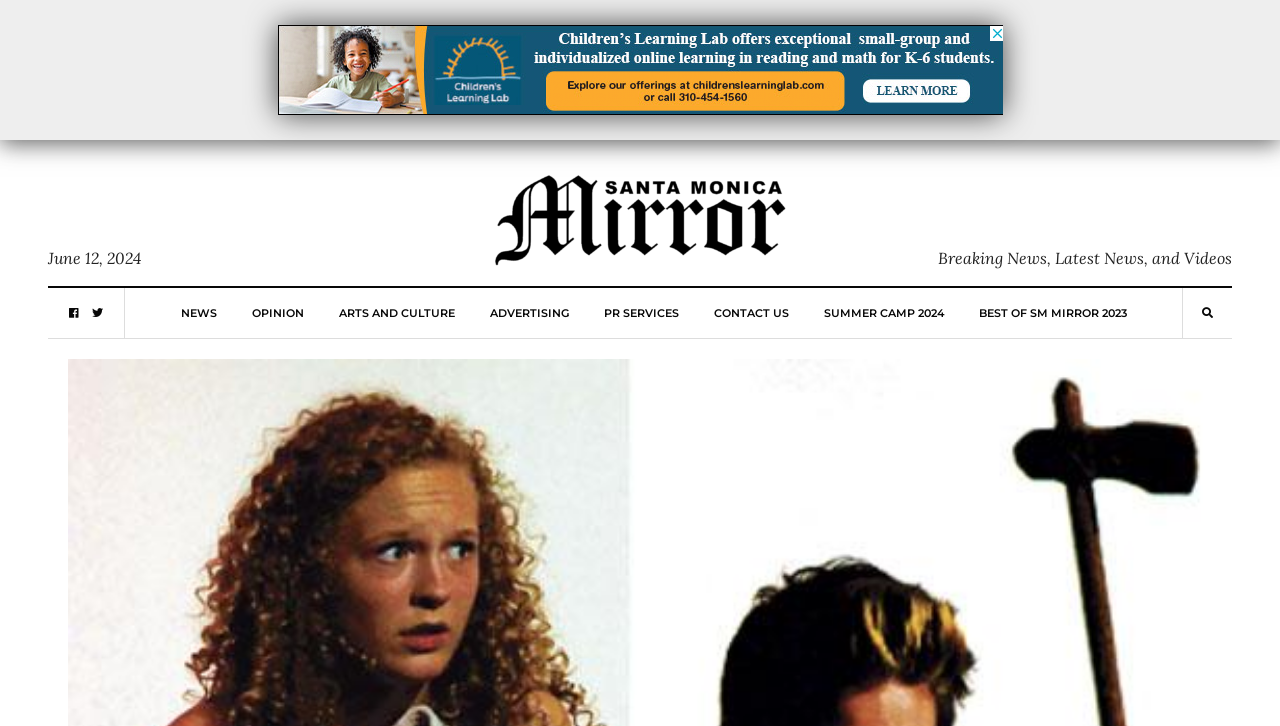Refer to the element description Arts and Culture and identify the corresponding bounding box in the screenshot. Format the coordinates as (top-left x, top-left y, bottom-right x, bottom-right y) with values in the range of 0 to 1.

[0.264, 0.397, 0.355, 0.466]